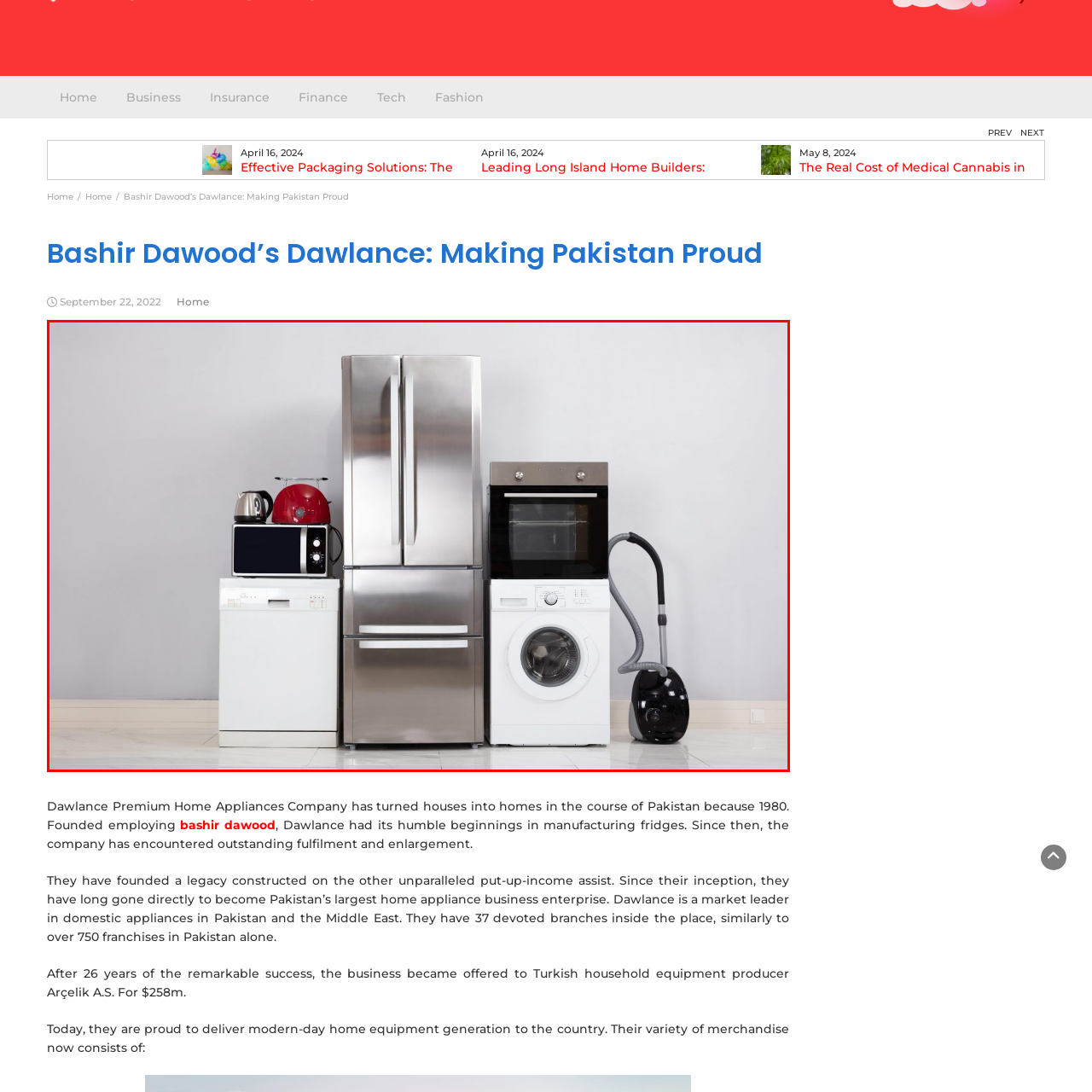Concentrate on the image area surrounded by the red border and answer the following question comprehensively: What type of washing machine is shown?

The caption describes the washing machine as 'front-loading', which is a type of washing machine that loads clothes through a door at the front.